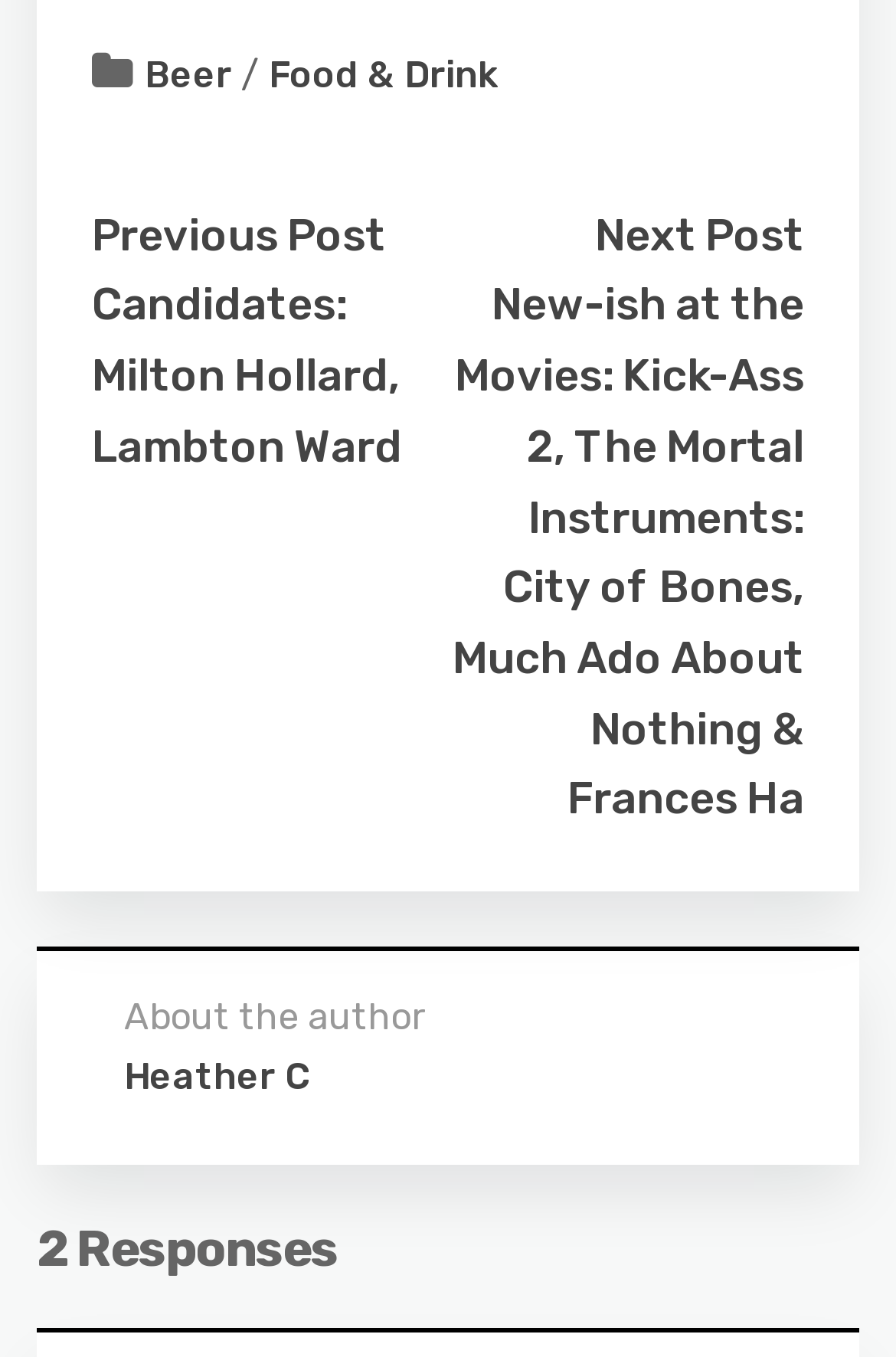Please study the image and answer the question comprehensively:
How many responses are there to the post?

By looking at the heading '2 Responses' at the bottom of the webpage, I can see that there are 2 responses to the post.